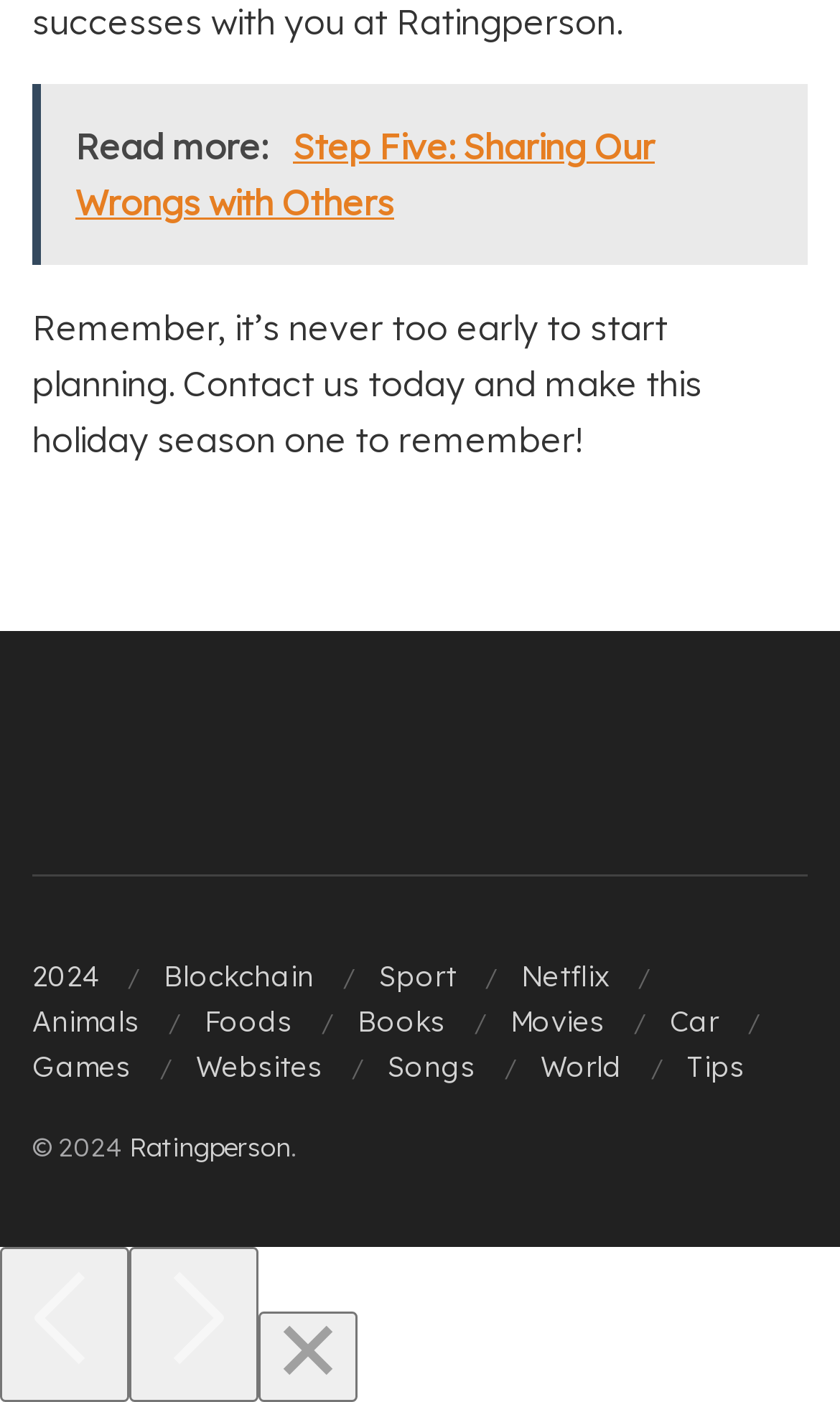Determine the bounding box coordinates of the clickable element to complete this instruction: "Click on the 'Games' link". Provide the coordinates in the format of four float numbers between 0 and 1, [left, top, right, bottom].

[0.038, 0.748, 0.156, 0.773]